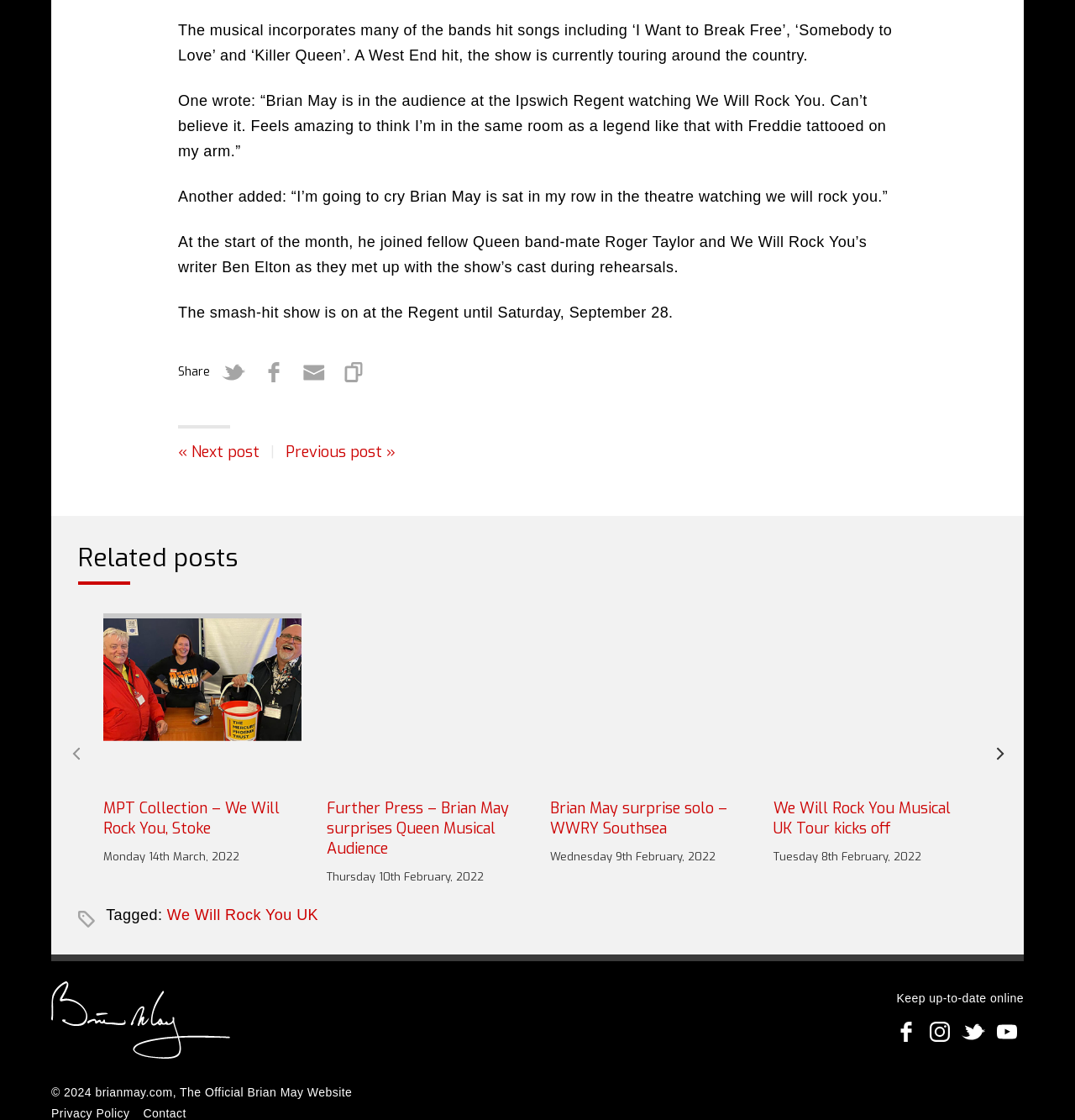How many related posts are shown?
Using the image, answer in one word or phrase.

4